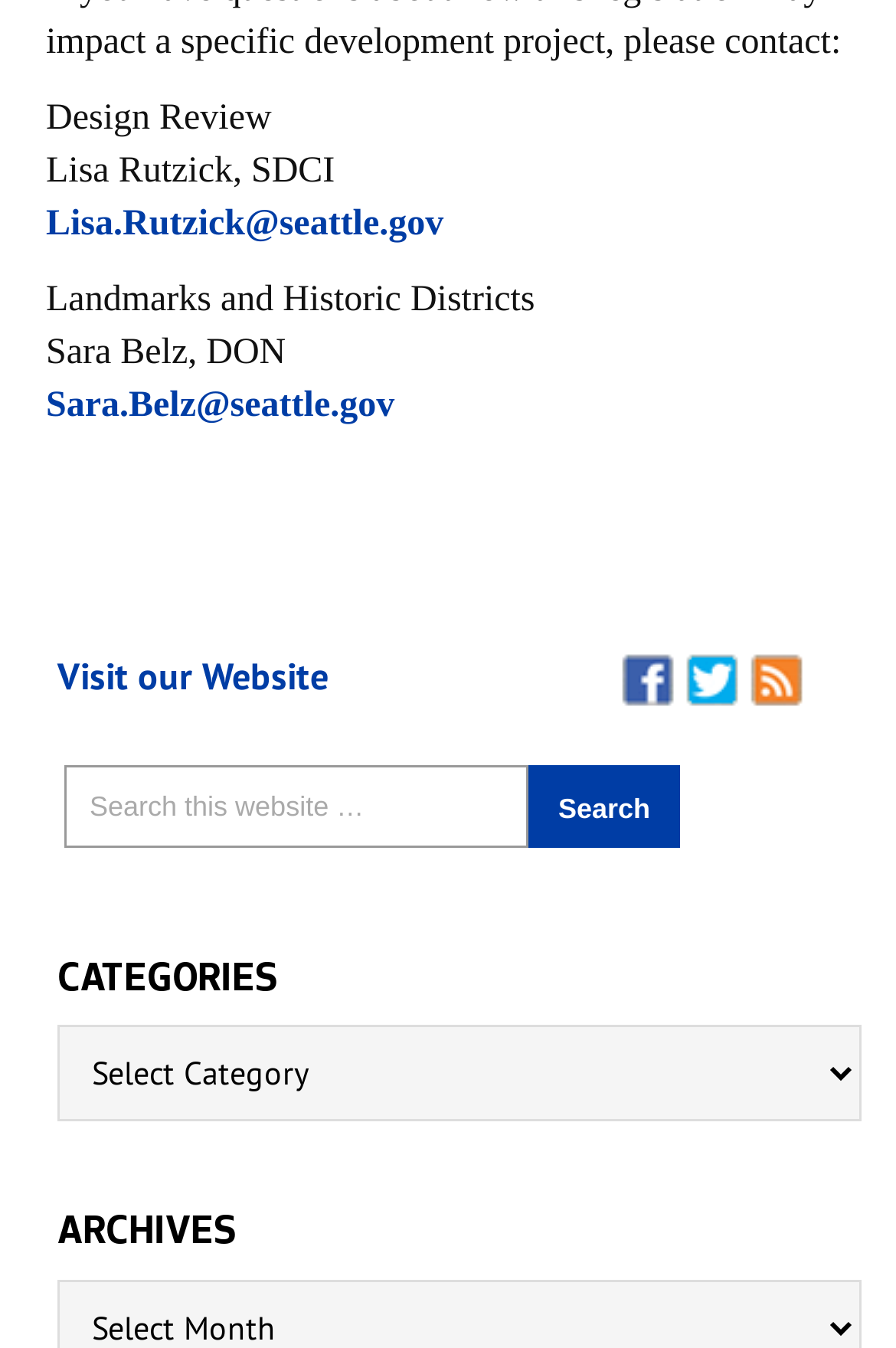Can you look at the image and give a comprehensive answer to the question:
What is the purpose of the 'RSS Feed' link?

The webpage contains a link labeled 'RSS Feed' which suggests that it is used to subscribe to the website's RSS feed and receive updates.